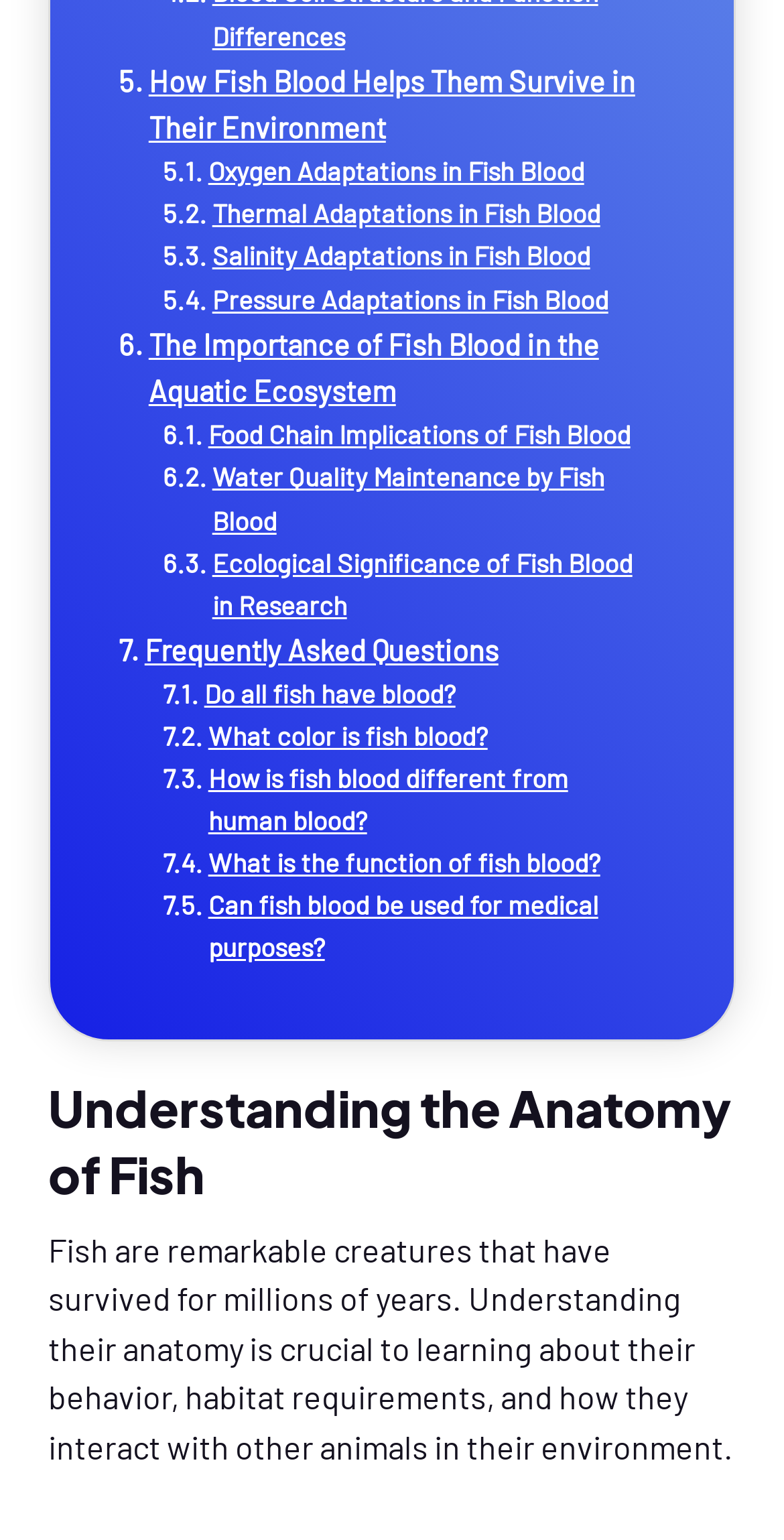Please identify the bounding box coordinates of the area that needs to be clicked to follow this instruction: "Read about how fish blood helps them survive in their environment".

[0.151, 0.037, 0.823, 0.098]